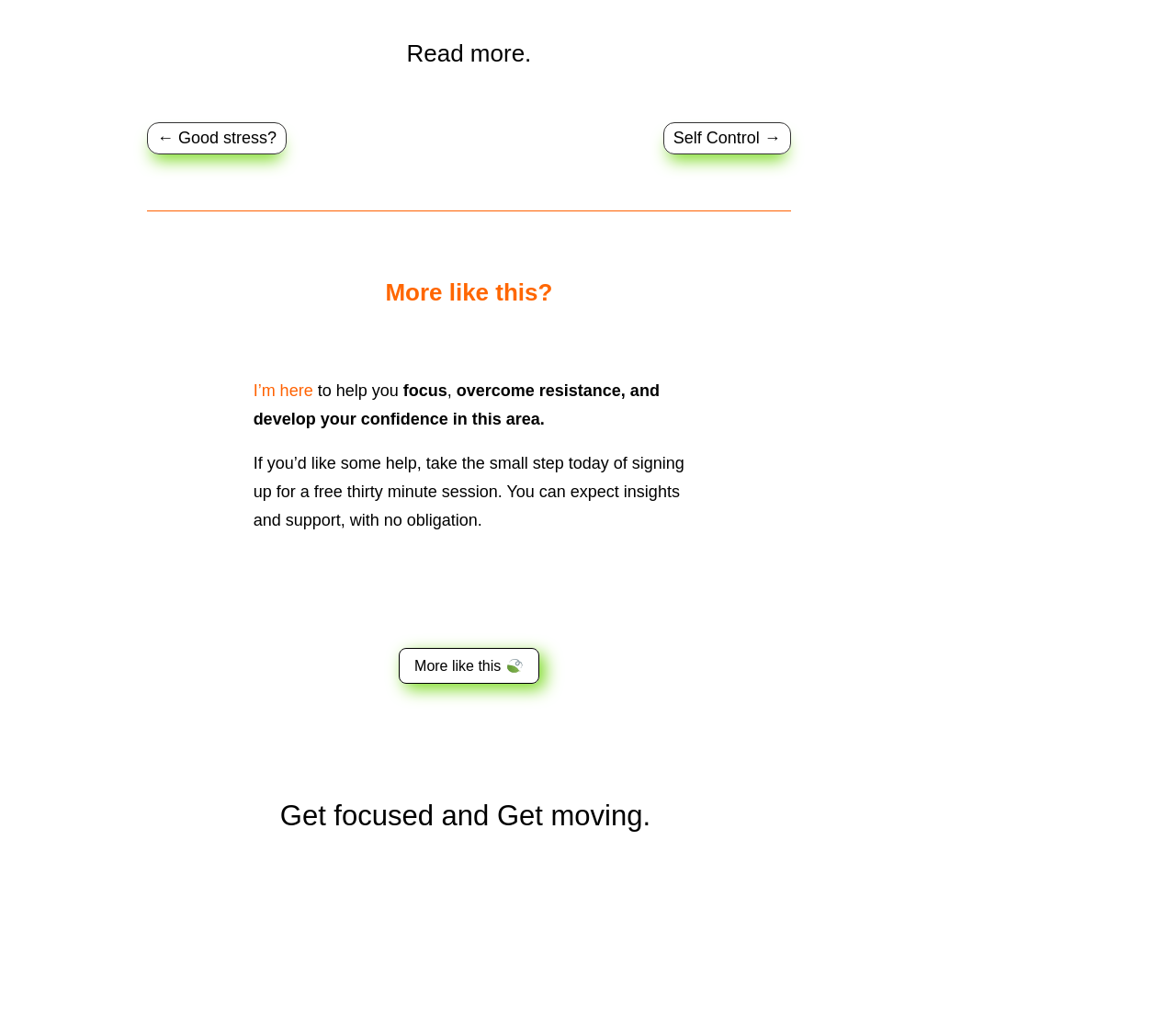Please study the image and answer the question comprehensively:
What is the purpose of the webpage?

Based on the webpage content, it appears that the webpage is designed to assist users in developing their confidence and overcoming resistance. The text 'to help you focus, overcome resistance, and develop your confidence in this area' suggests that the webpage provides resources or guidance to achieve this goal.